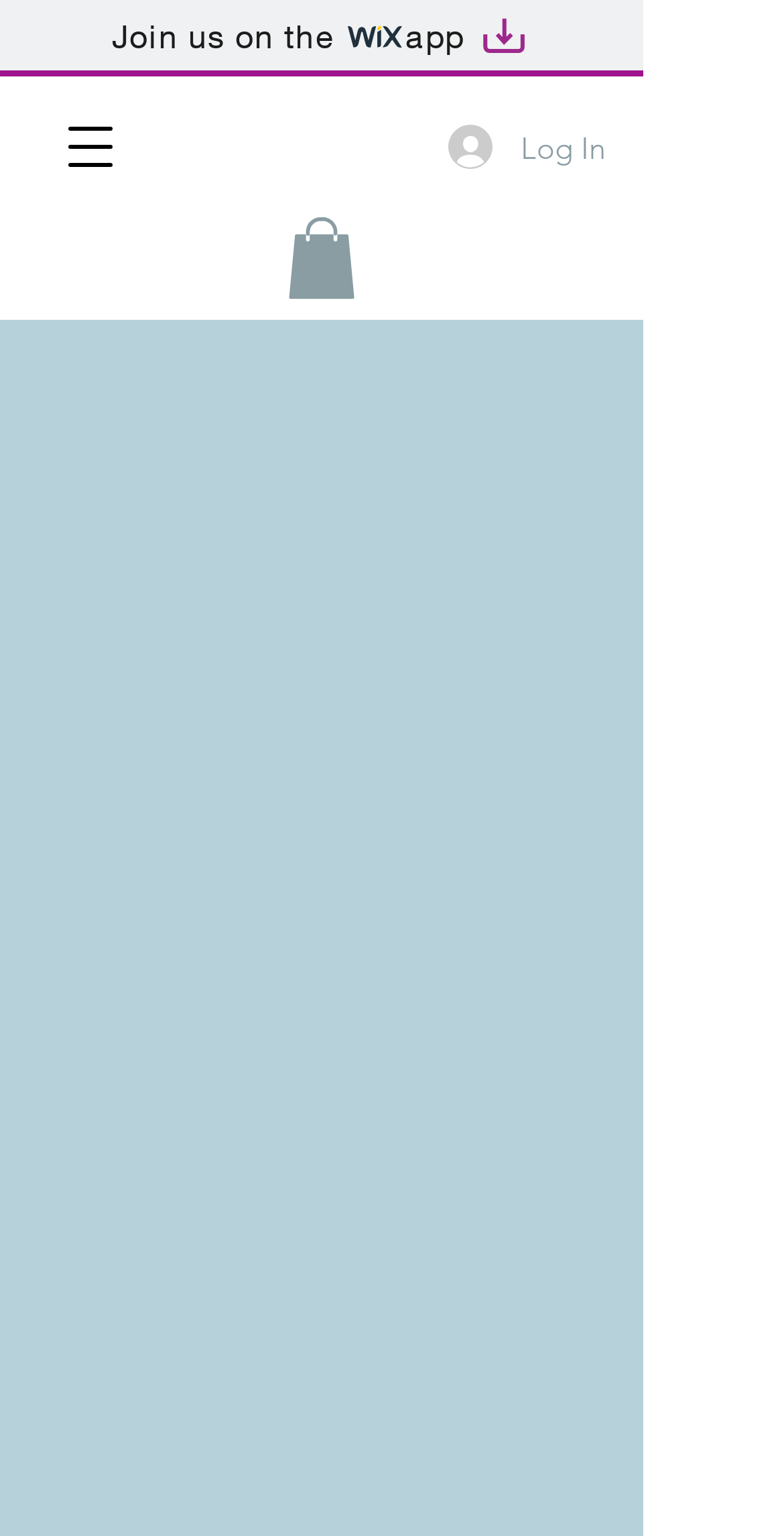Please answer the following question using a single word or phrase: 
What is the year when the counsellor completed the post graduate diploma?

2018